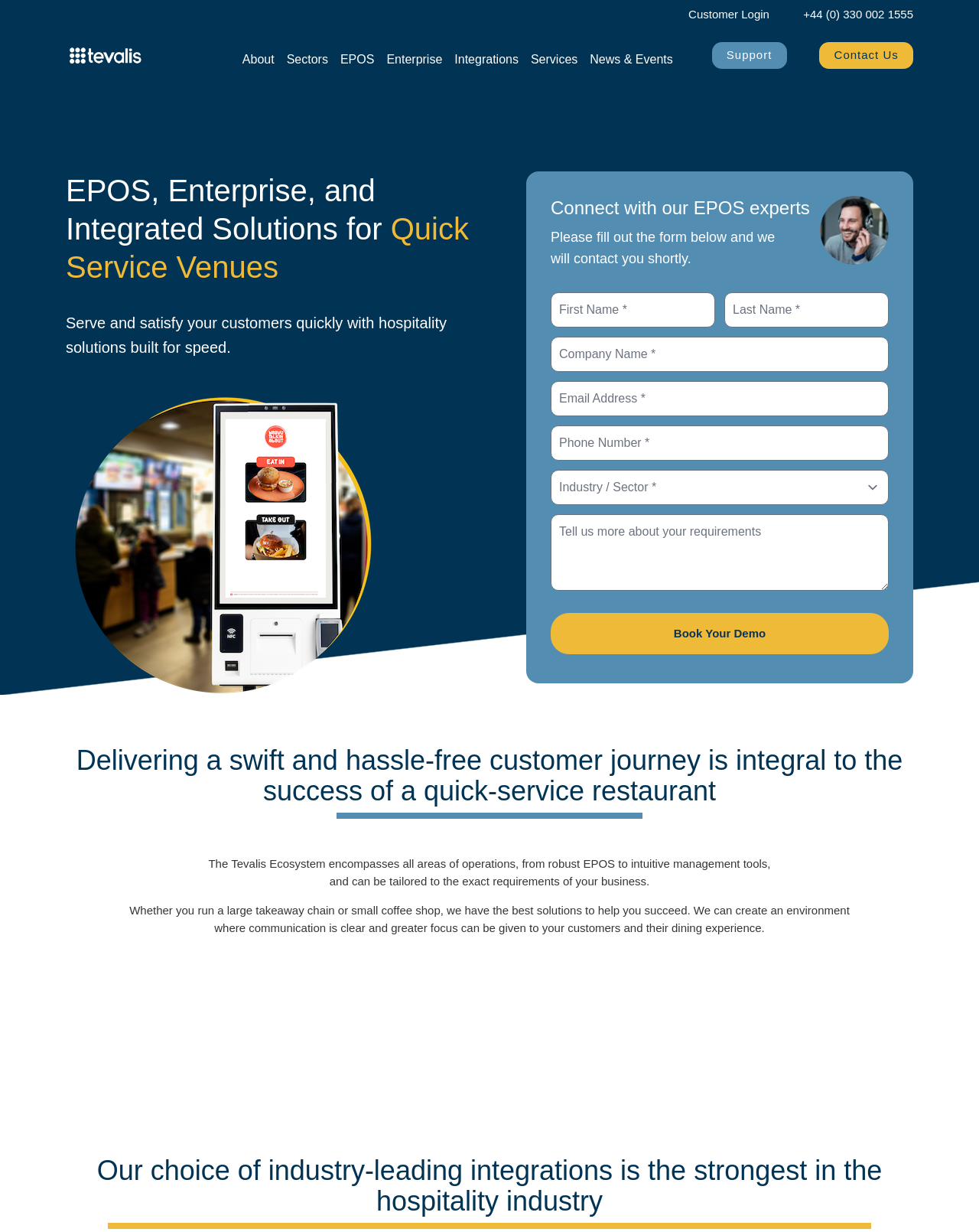Using the details in the image, give a detailed response to the question below:
What is the phone number for customer support?

I found the phone number for customer support by looking at the top right corner of the webpage, where there is a link with the phone number +44 (0) 330 002 1555.